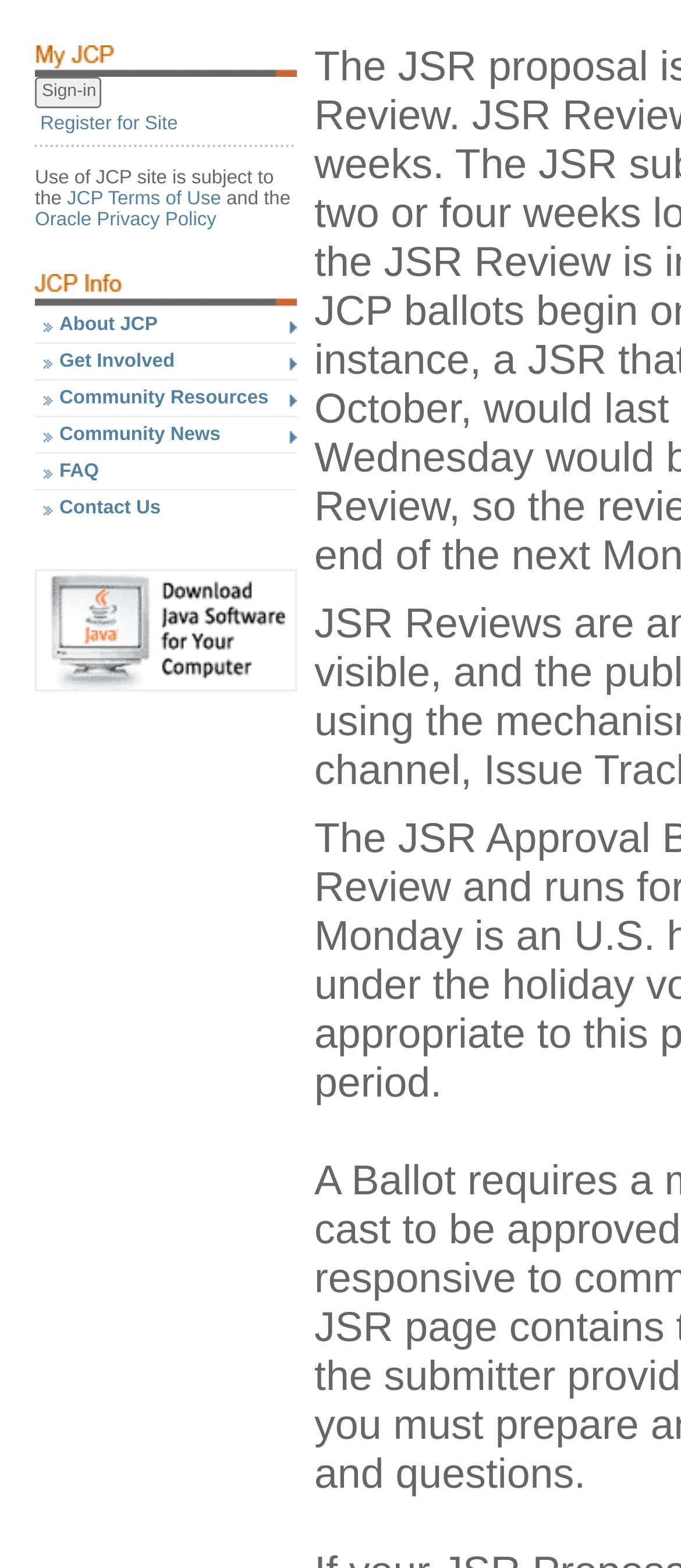Bounding box coordinates are specified in the format (top-left x, top-left y, bottom-right x, bottom-right y). All values are floating point numbers bounded between 0 and 1. Please provide the bounding box coordinate of the region this sentence describes: Community News

[0.051, 0.265, 0.436, 0.288]